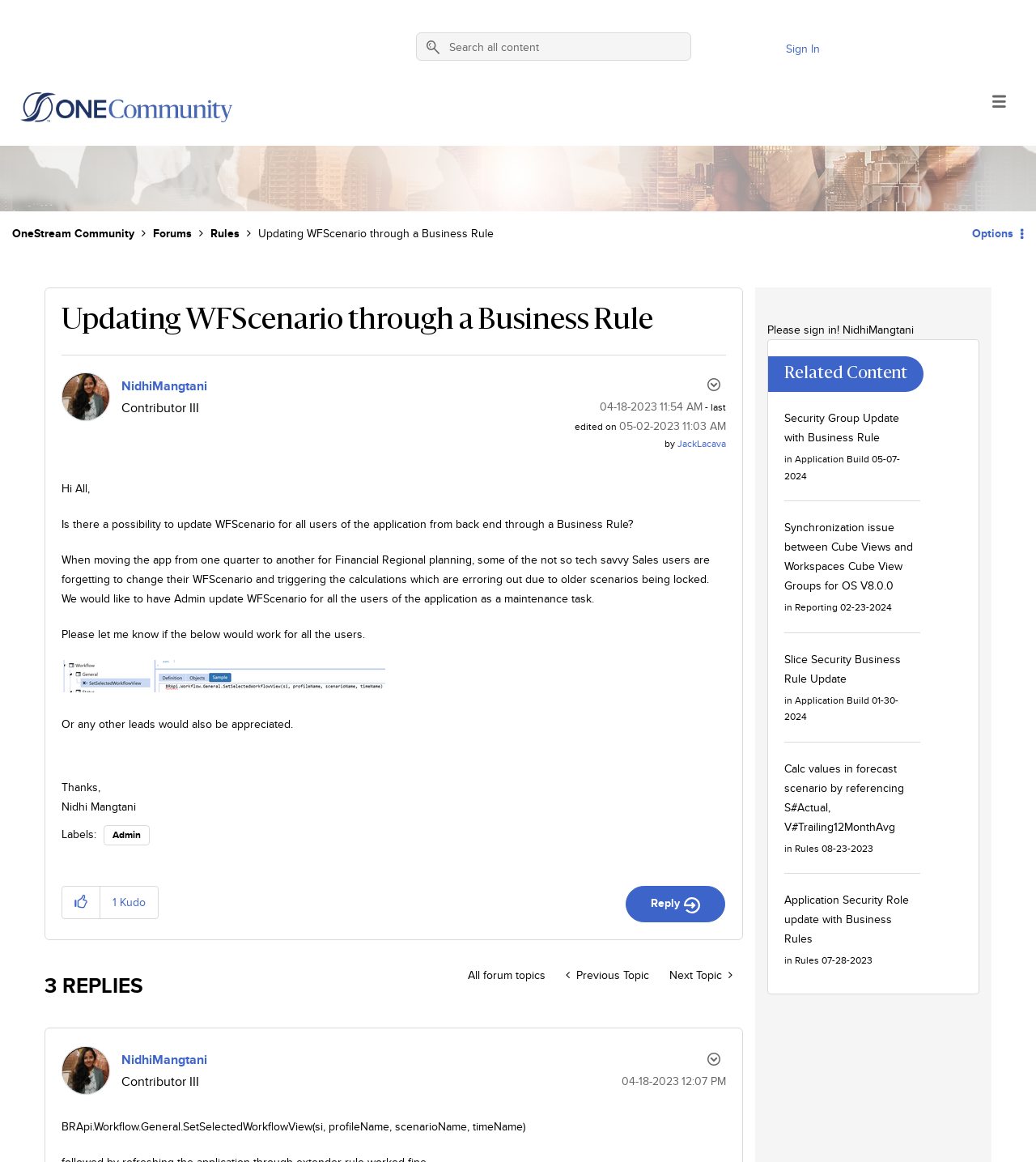Locate the bounding box coordinates of the element's region that should be clicked to carry out the following instruction: "Search in the forum". The coordinates need to be four float numbers between 0 and 1, i.e., [left, top, right, bottom].

[0.402, 0.028, 0.667, 0.052]